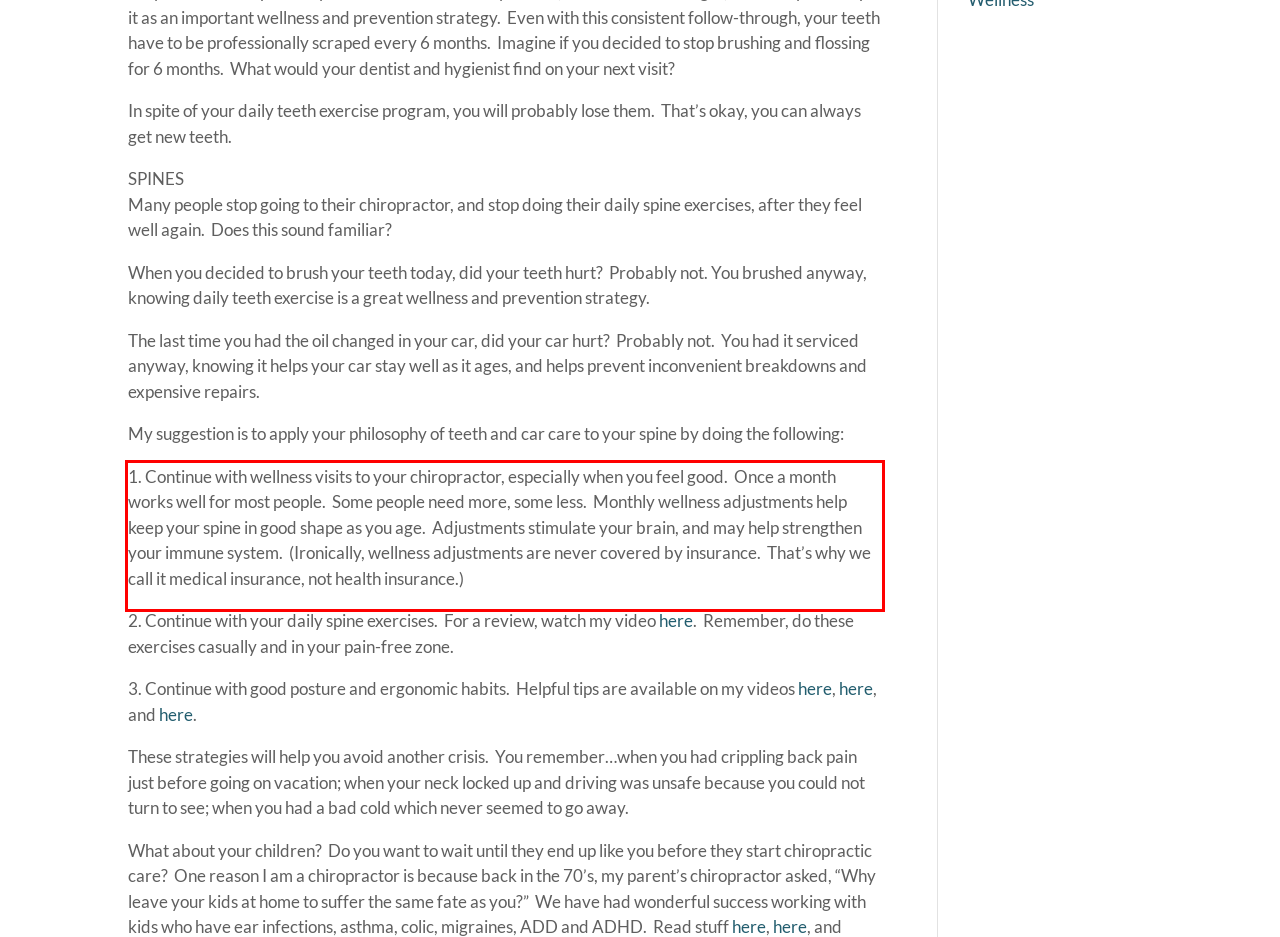Please perform OCR on the text content within the red bounding box that is highlighted in the provided webpage screenshot.

1. Continue with wellness visits to your chiropractor, especially when you feel good. Once a month works well for most people. Some people need more, some less. Monthly wellness adjustments help keep your spine in good shape as you age. Adjustments stimulate your brain, and may help strengthen your immune system. (Ironically, wellness adjustments are never covered by insurance. That’s why we call it medical insurance, not health insurance.)